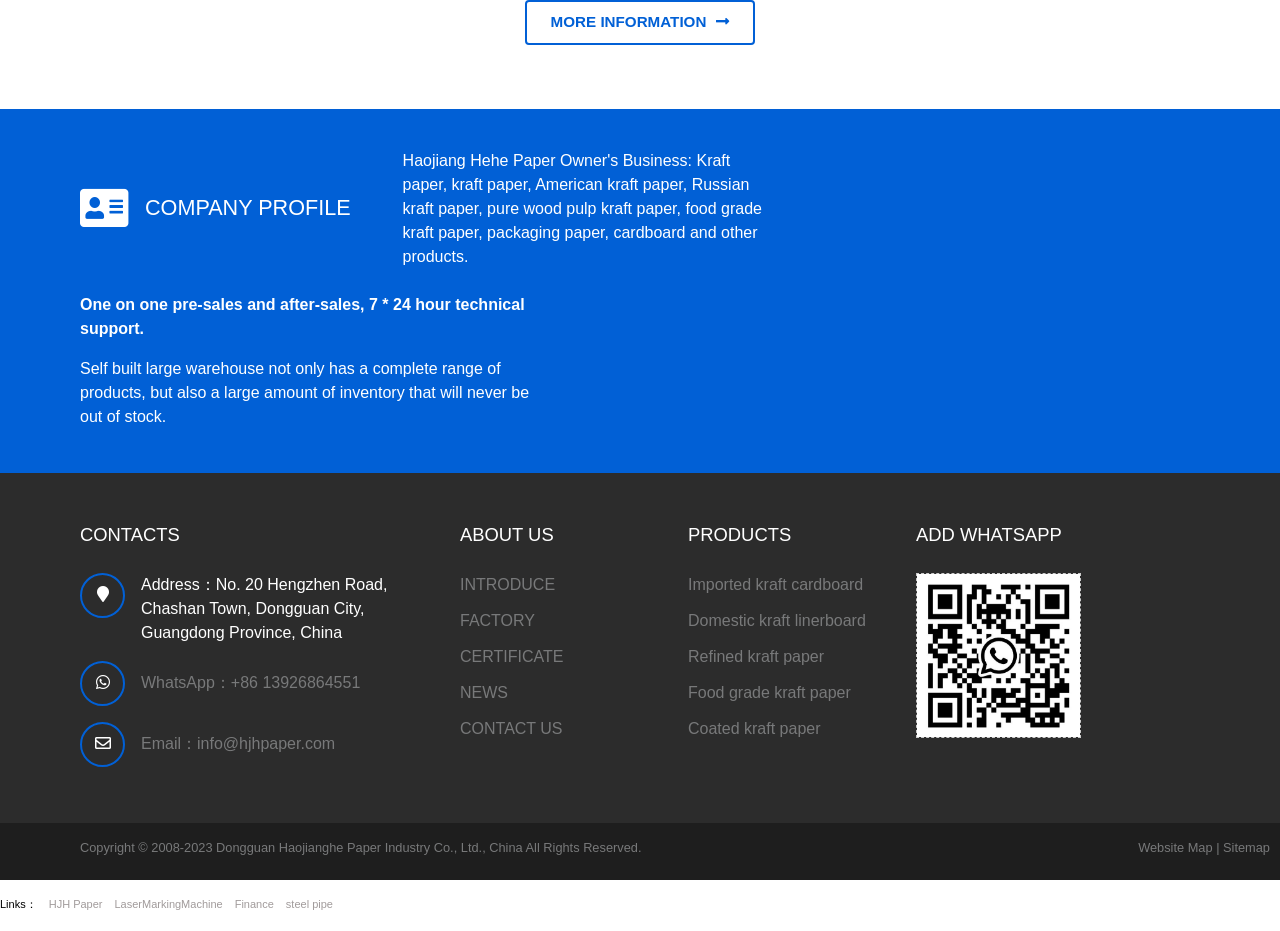Please specify the coordinates of the bounding box for the element that should be clicked to carry out this instruction: "Add WhatsApp". The coordinates must be four float numbers between 0 and 1, formatted as [left, top, right, bottom].

[0.716, 0.693, 0.845, 0.711]